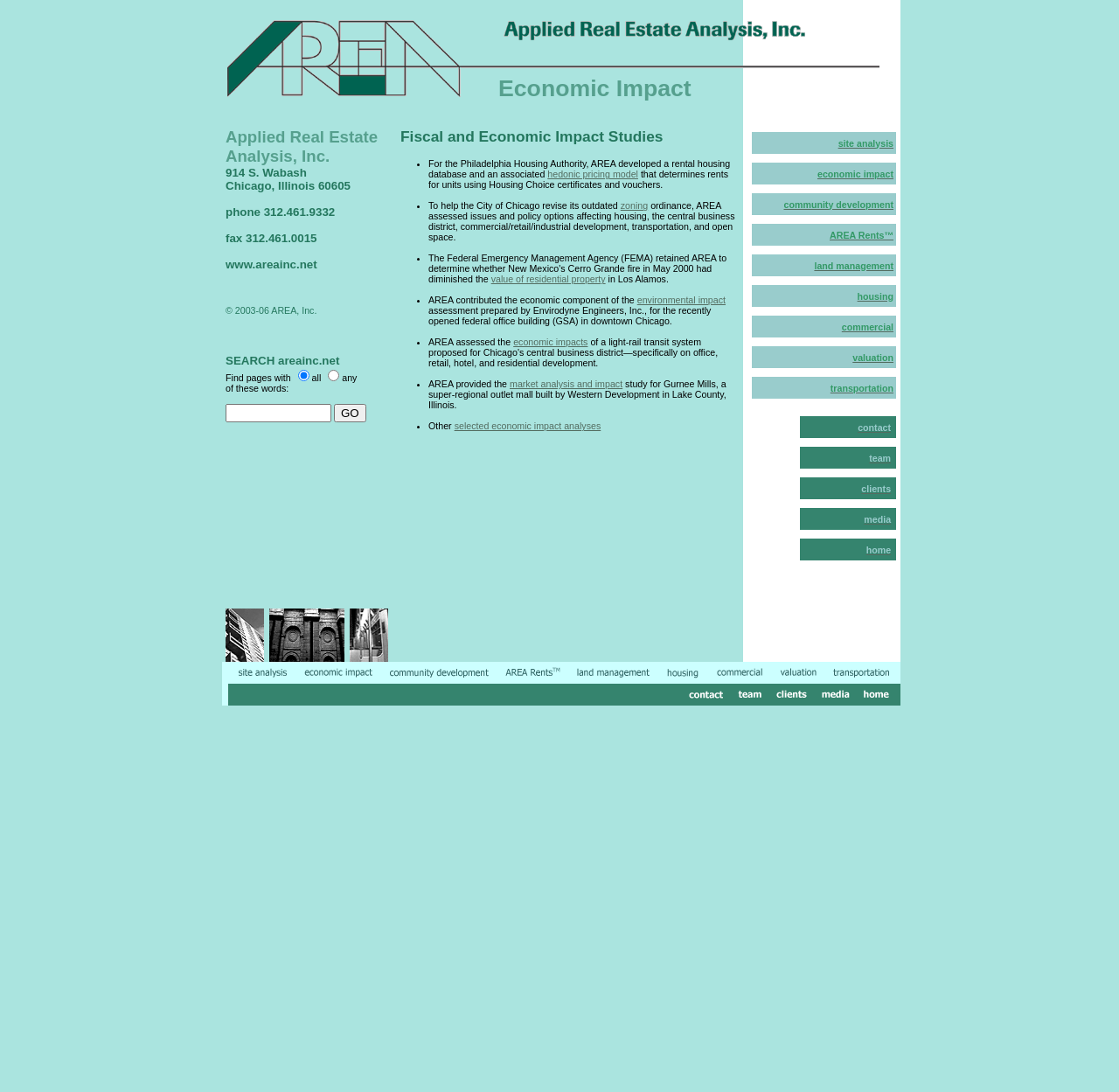Identify the bounding box coordinates of the specific part of the webpage to click to complete this instruction: "read about zoning".

[0.555, 0.184, 0.579, 0.193]